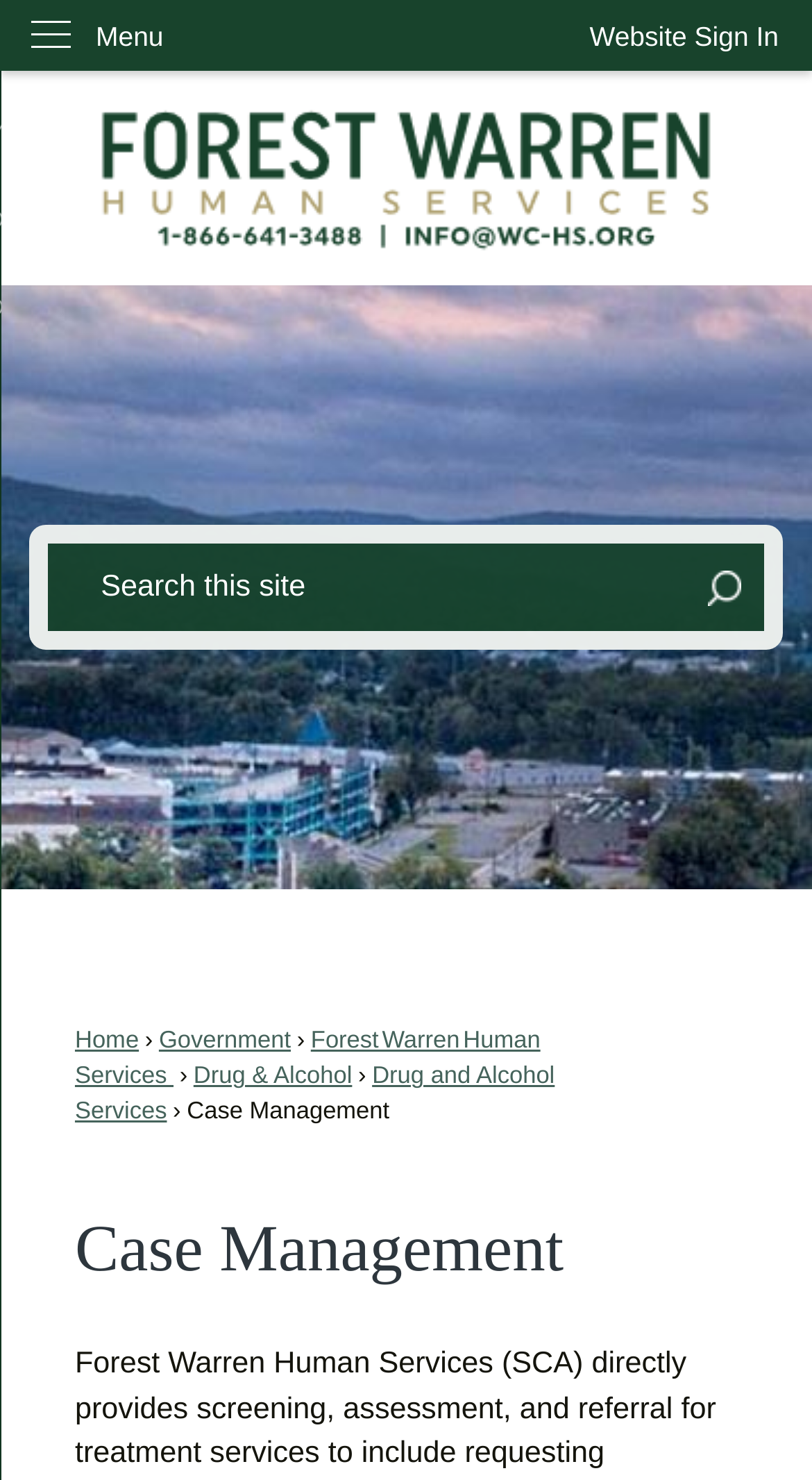Determine the bounding box coordinates of the area to click in order to meet this instruction: "Search for something".

[0.871, 0.383, 0.912, 0.413]